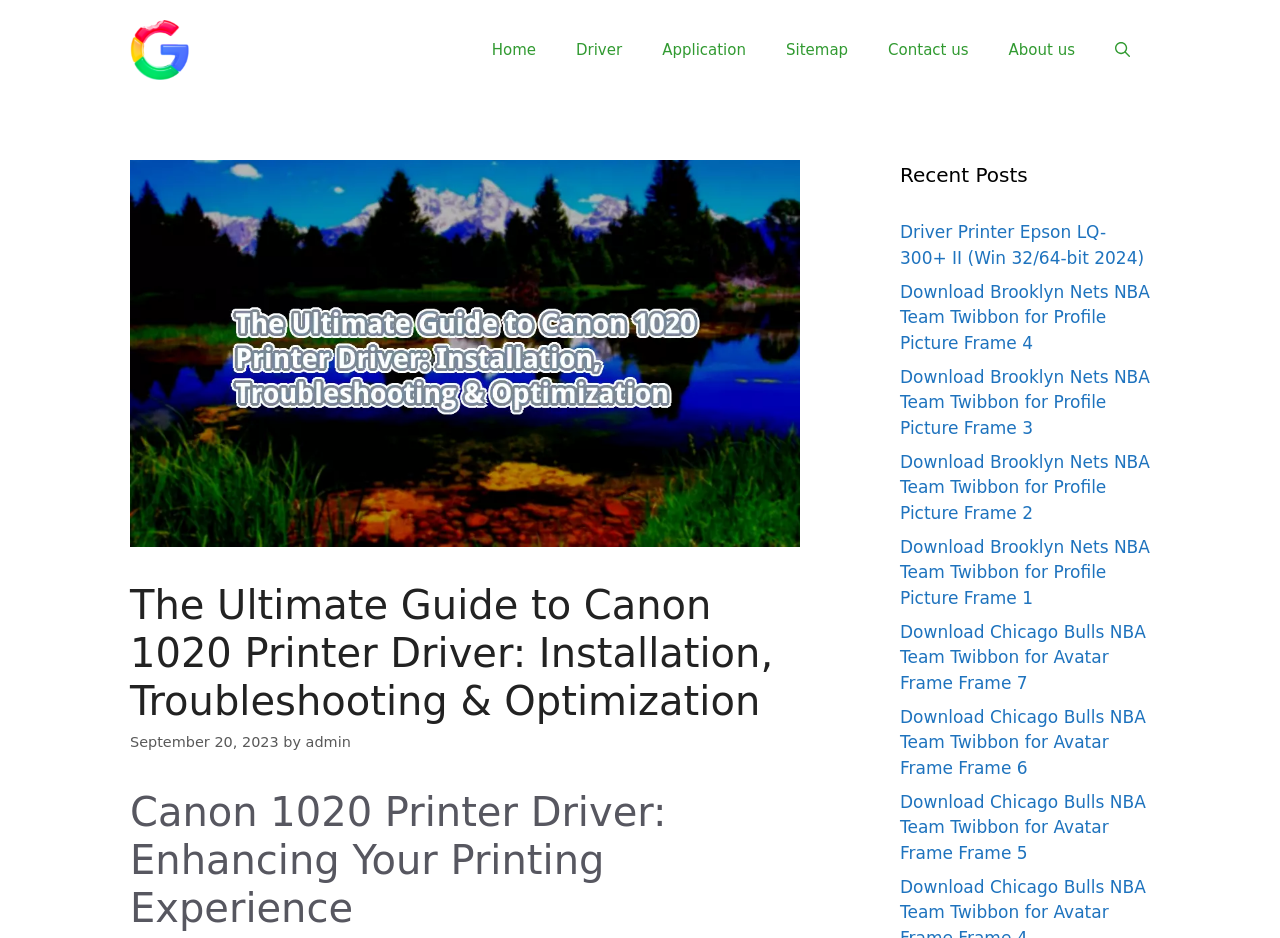Find the bounding box coordinates for the HTML element specified by: "About us".

[0.772, 0.021, 0.855, 0.085]